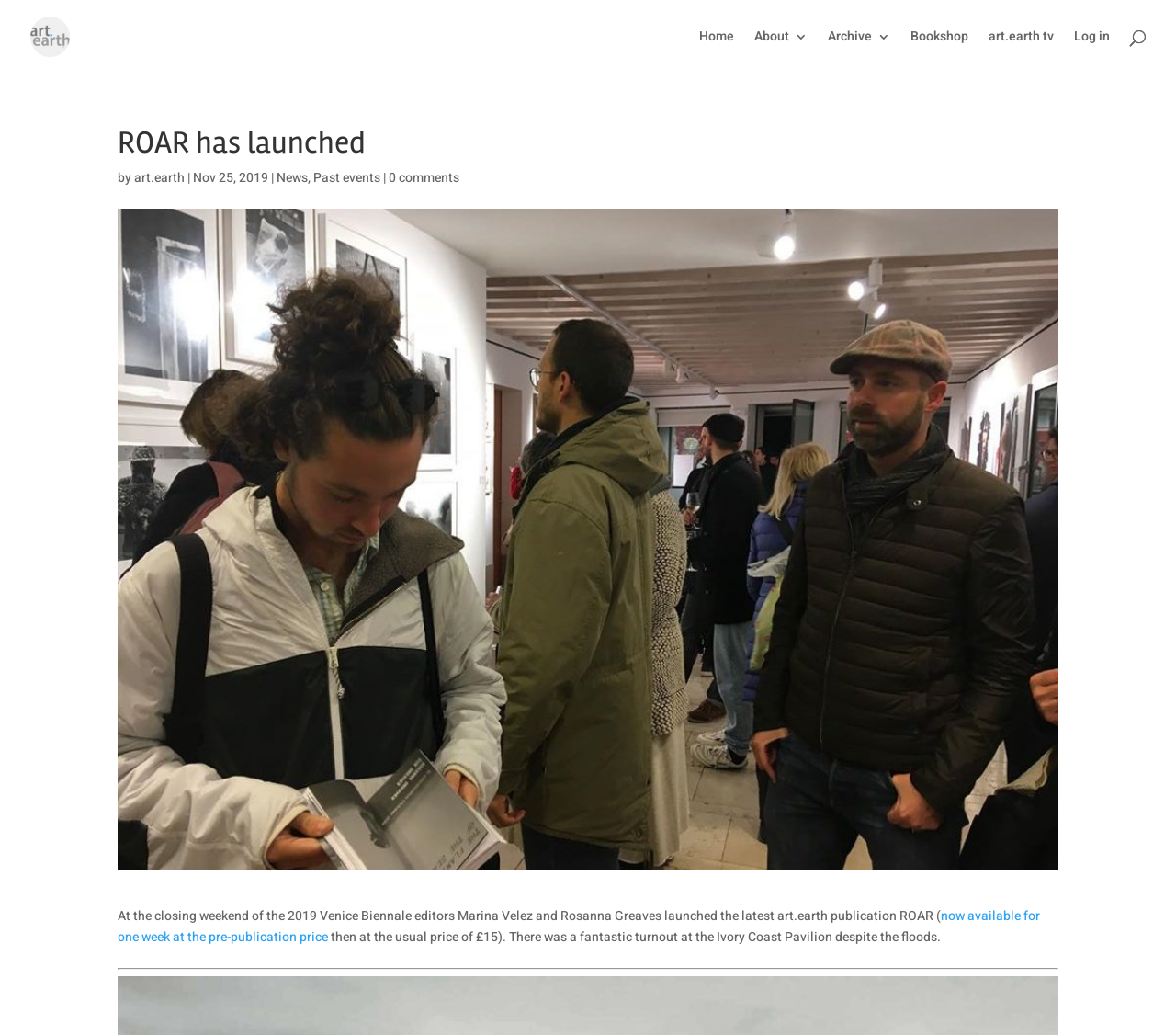Using the given element description, provide the bounding box coordinates (top-left x, top-left y, bottom-right x, bottom-right y) for the corresponding UI element in the screenshot: art.earth tv

[0.841, 0.029, 0.896, 0.071]